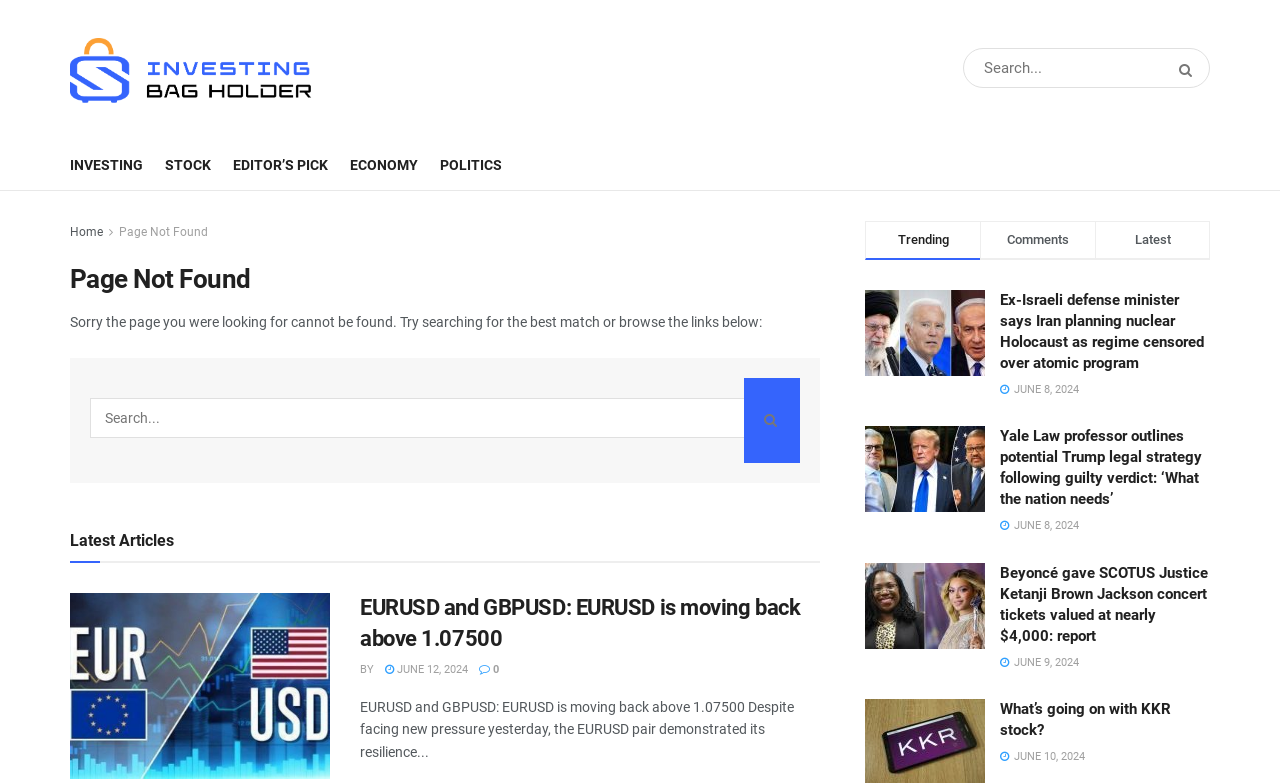Can you identify and provide the main heading of the webpage?

Page Not Found